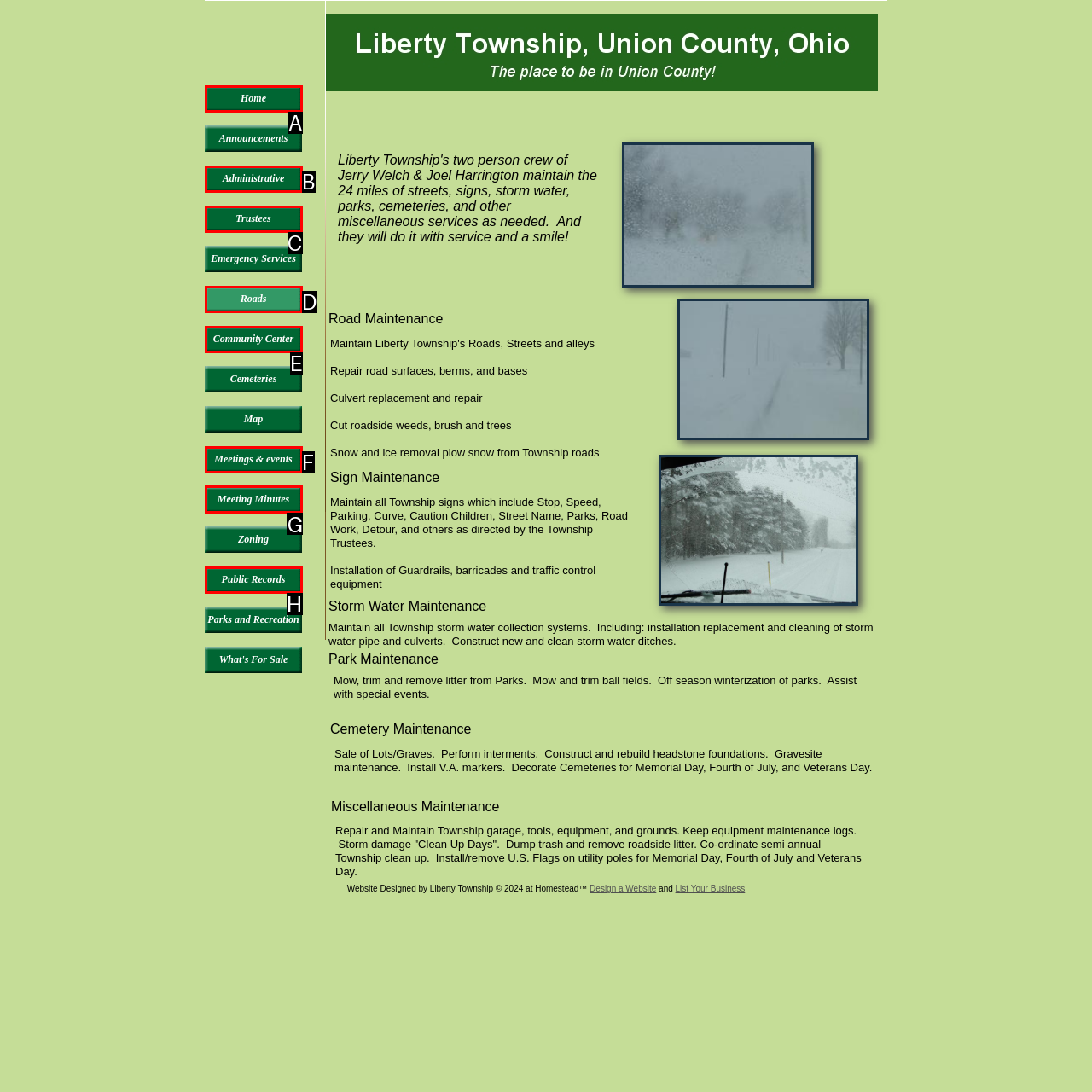Point out the UI element to be clicked for this instruction: Check Meeting Minutes. Provide the answer as the letter of the chosen element.

G